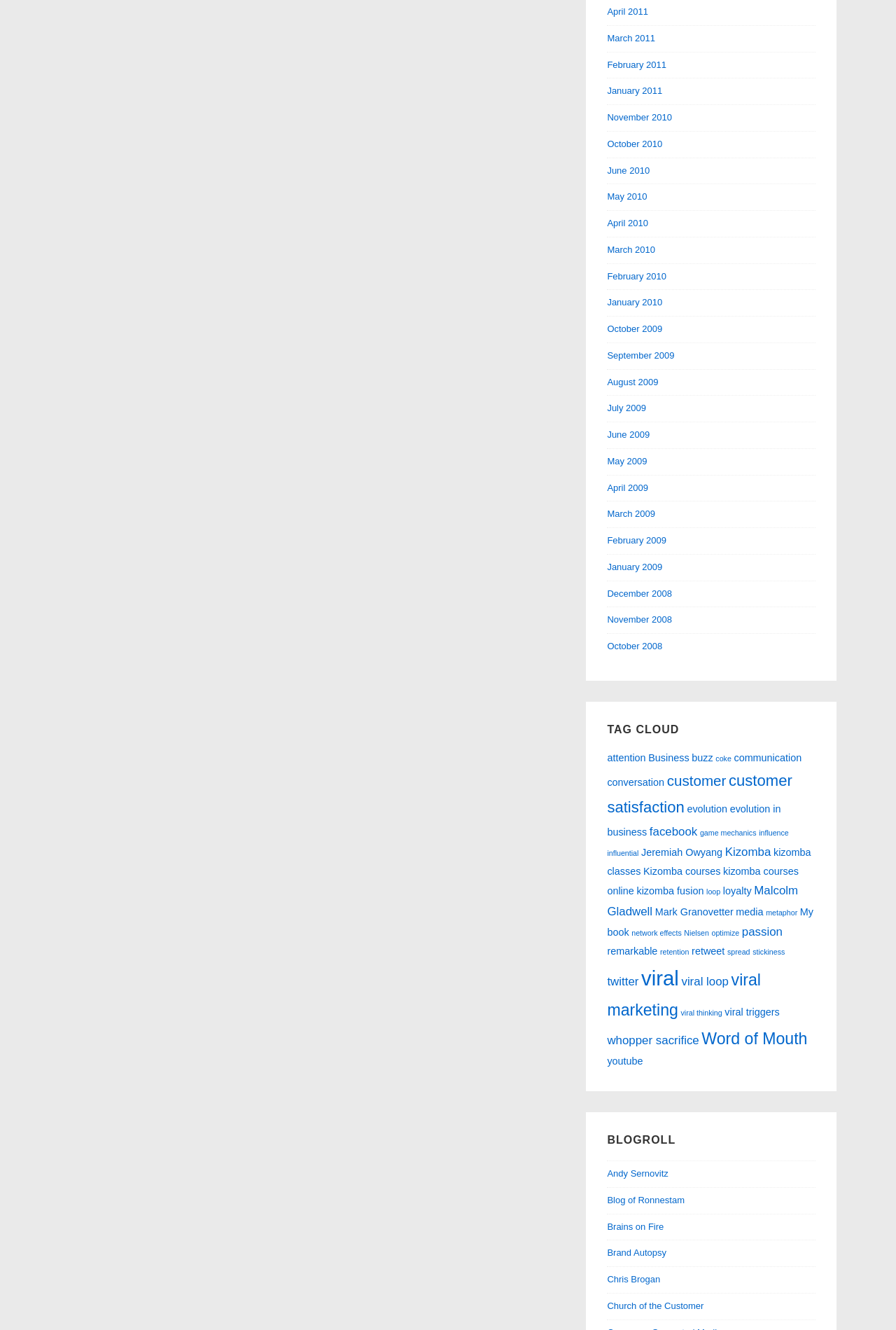Given the description "Church of the Customer", determine the bounding box of the corresponding UI element.

[0.678, 0.978, 0.785, 0.986]